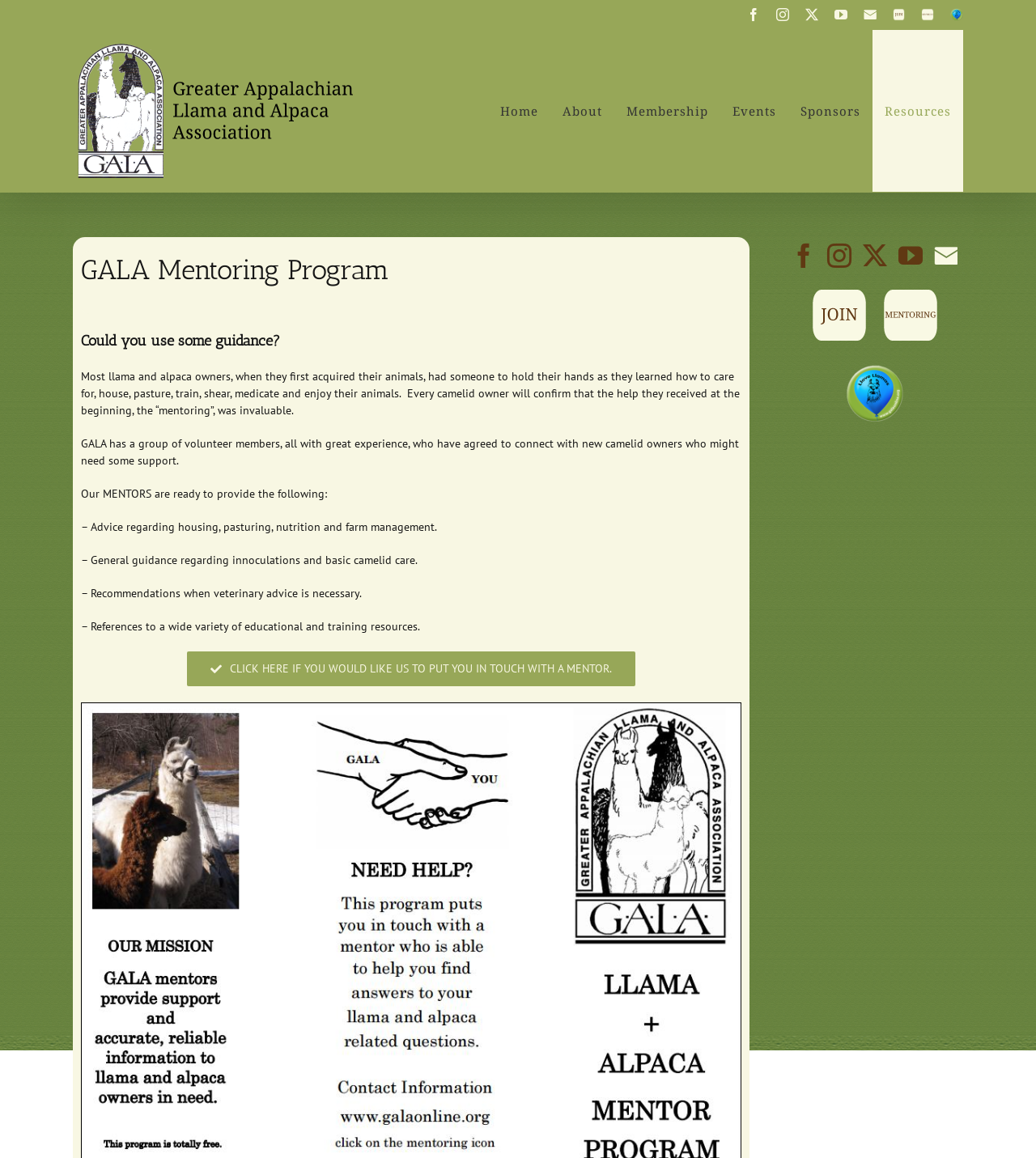Using floating point numbers between 0 and 1, provide the bounding box coordinates in the format (top-left x, top-left y, bottom-right x, bottom-right y). Locate the UI element described here: Need a Mentor?

[0.07, 0.825, 0.34, 0.847]